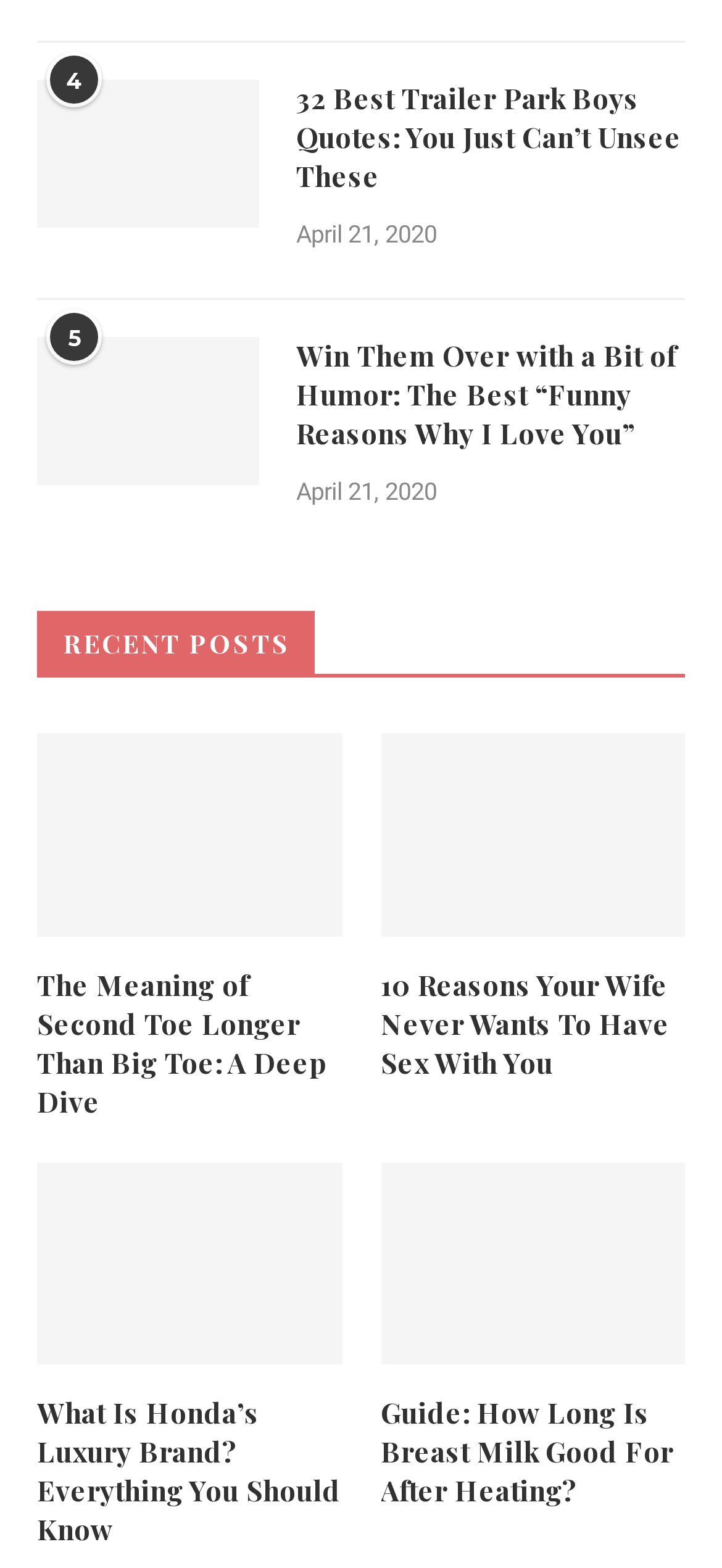What is the title of the second article?
Kindly offer a detailed explanation using the data available in the image.

I looked at the heading element associated with the second article, and its text is 'Win Them Over with a Bit of Humor: The Best “Funny Reasons Why I Love You”'.